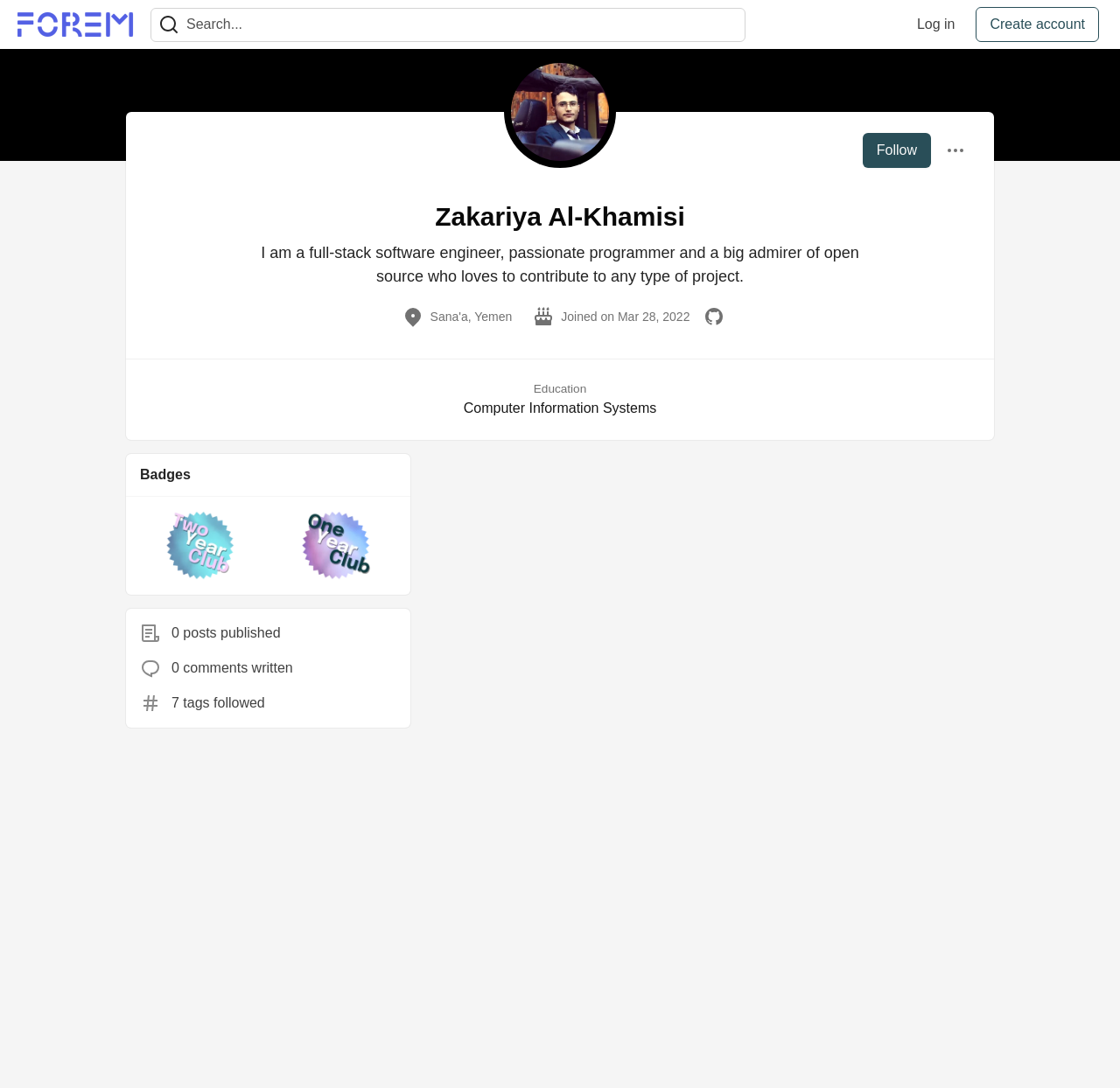What is the user's education background?
Please look at the screenshot and answer using one word or phrase.

Computer Information Systems